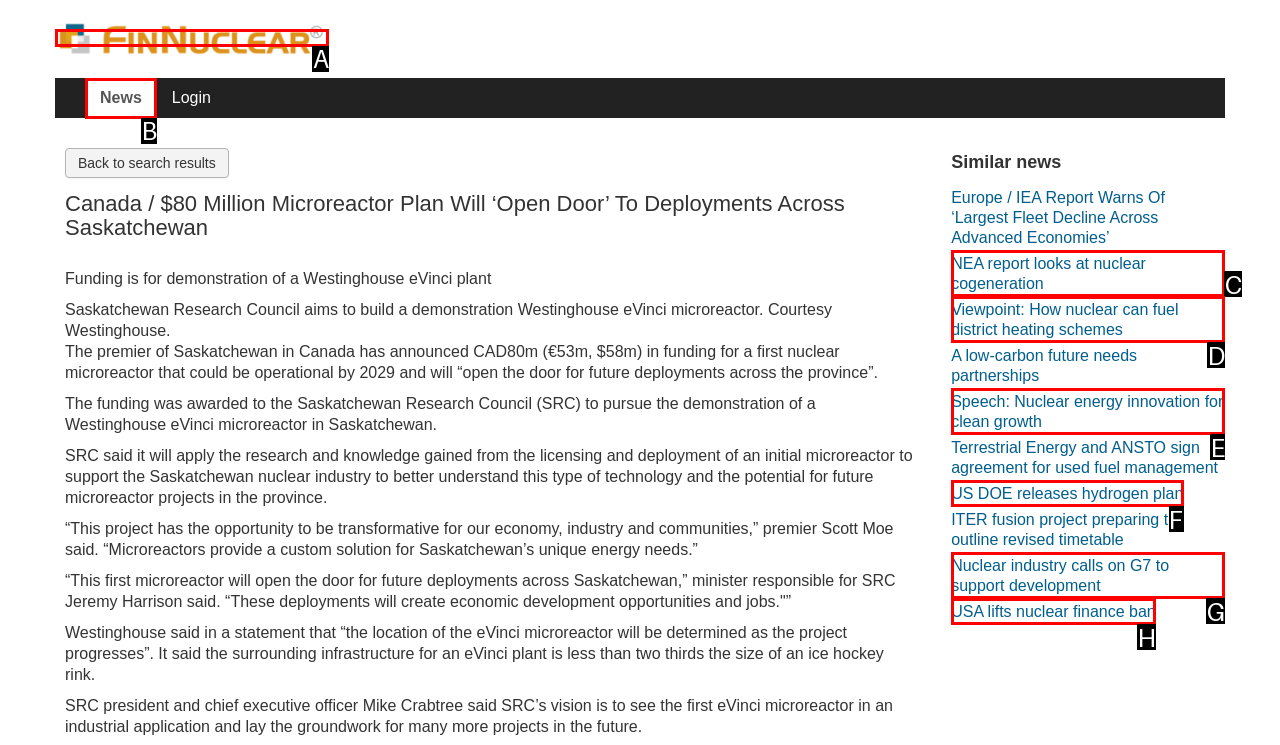Provide the letter of the HTML element that you need to click on to perform the task: Read the article about Joe Bell.
Answer with the letter corresponding to the correct option.

None